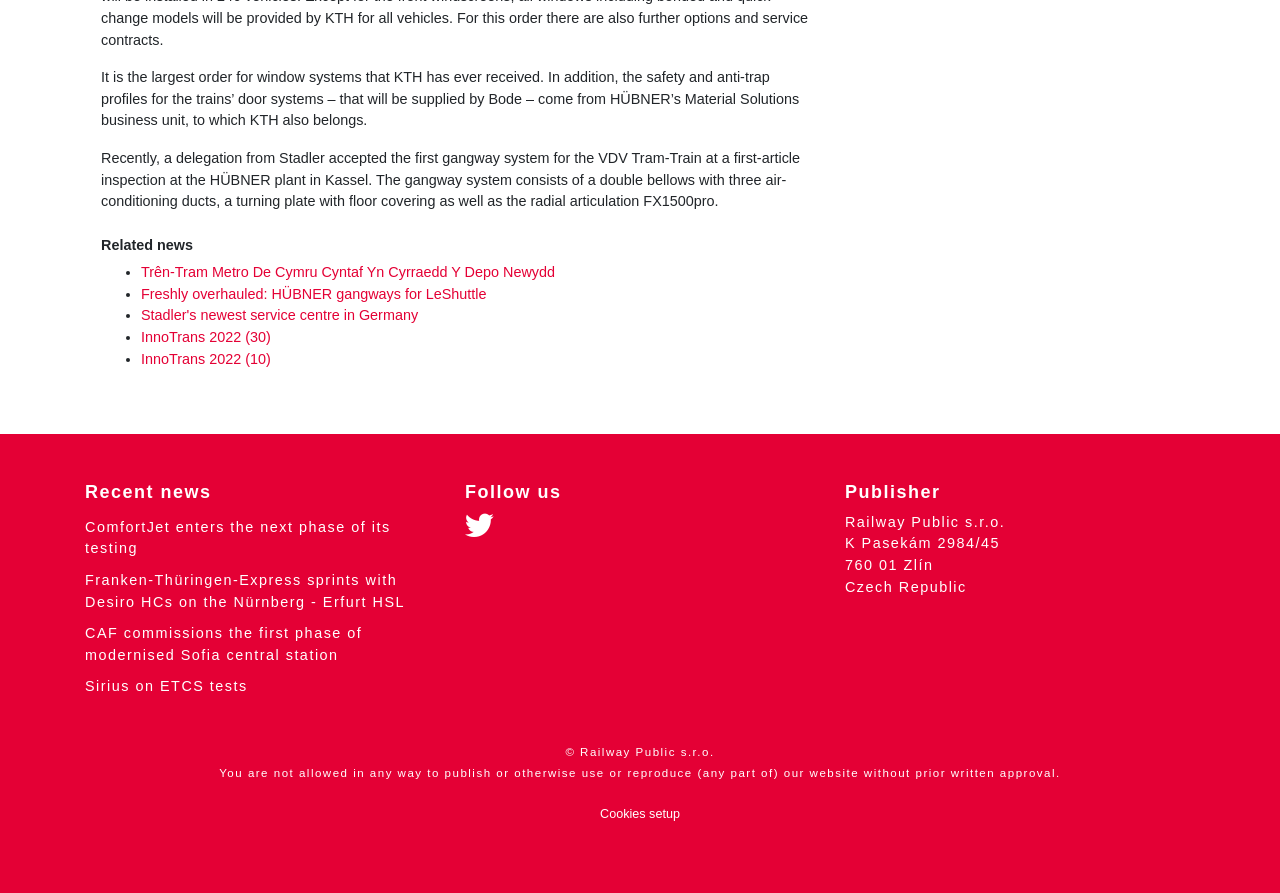Please find the bounding box coordinates of the clickable region needed to complete the following instruction: "Visit Trên-Tram Metro De Cymru Cyntaf Yn Cyrraedd Y Depo Newydd". The bounding box coordinates must consist of four float numbers between 0 and 1, i.e., [left, top, right, bottom].

[0.11, 0.296, 0.434, 0.314]